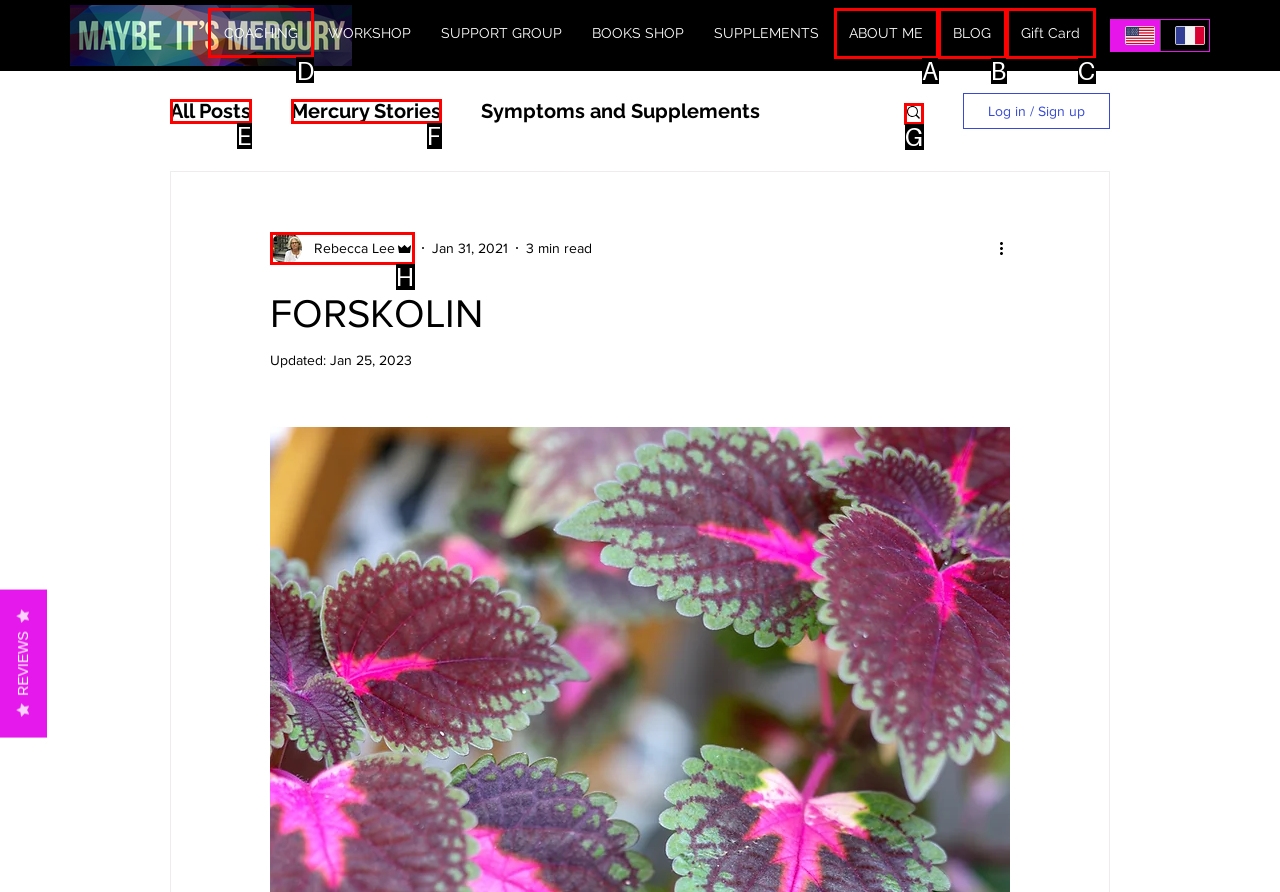Determine the letter of the UI element that will complete the task: Click the coaching link
Reply with the corresponding letter.

D